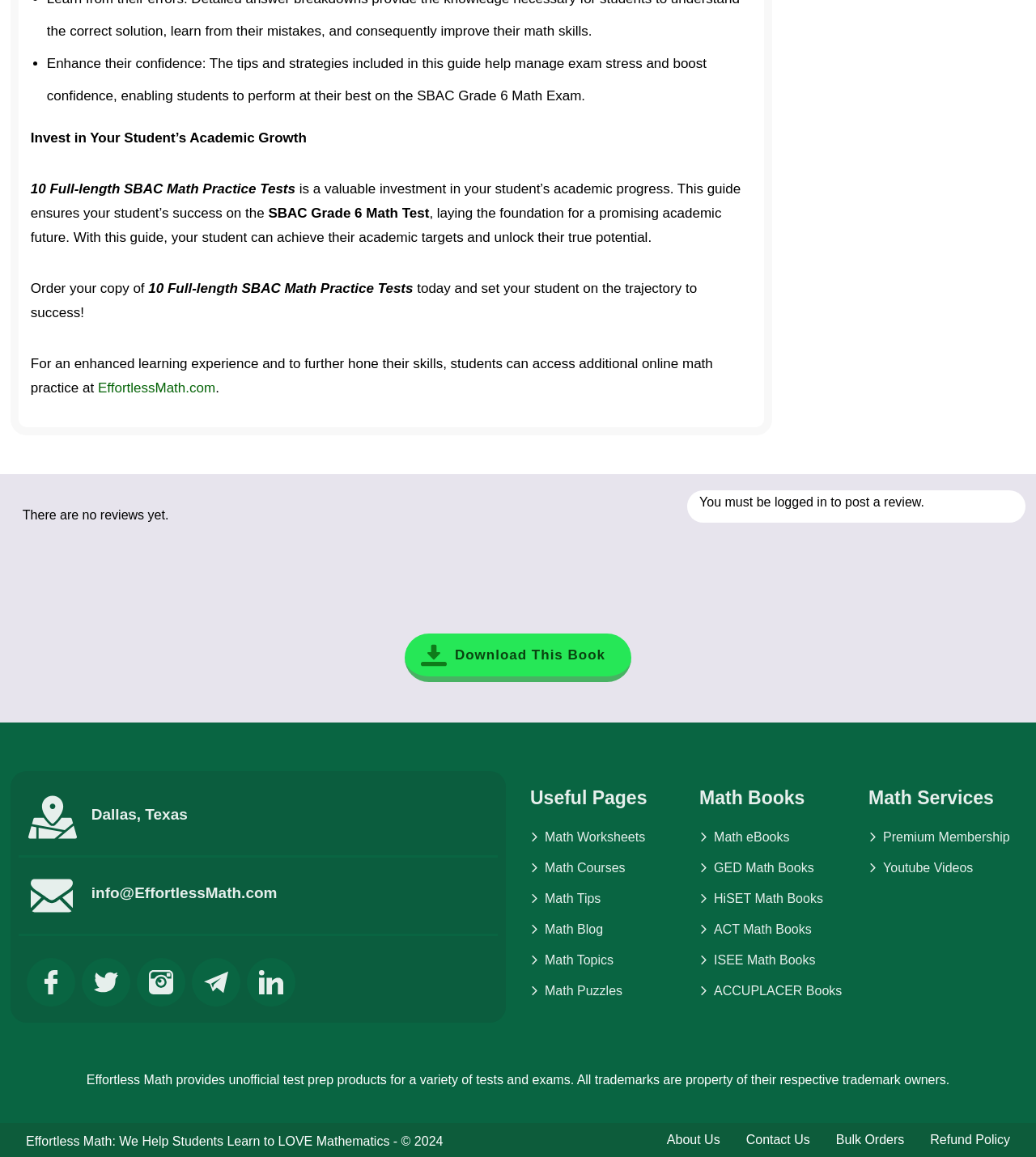What can students access online to further hone their math skills?
Please answer the question with a single word or phrase, referencing the image.

Additional online math practice